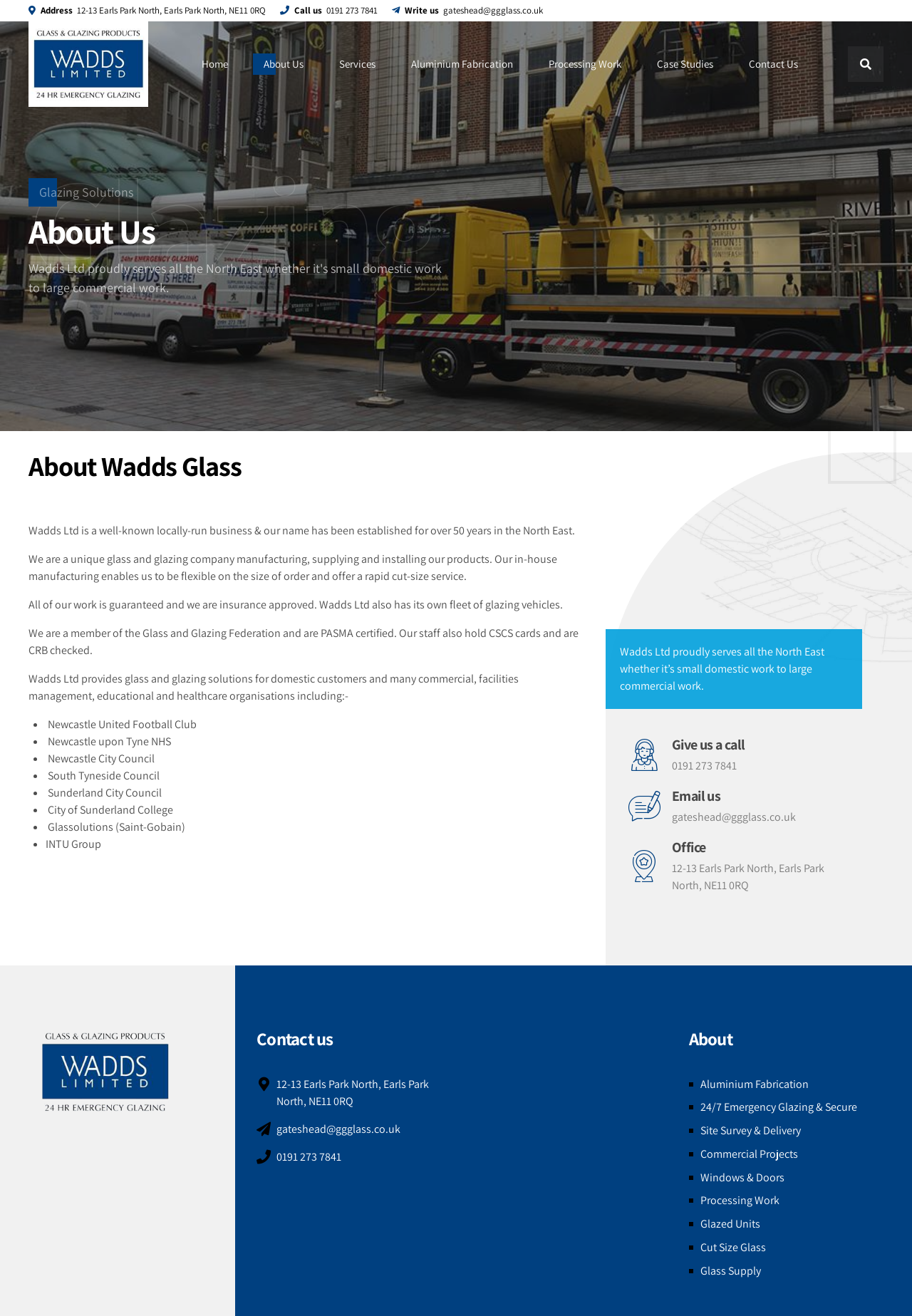Locate the bounding box of the UI element with the following description: "Site Survey & Delivery".

[0.353, 0.133, 0.524, 0.151]